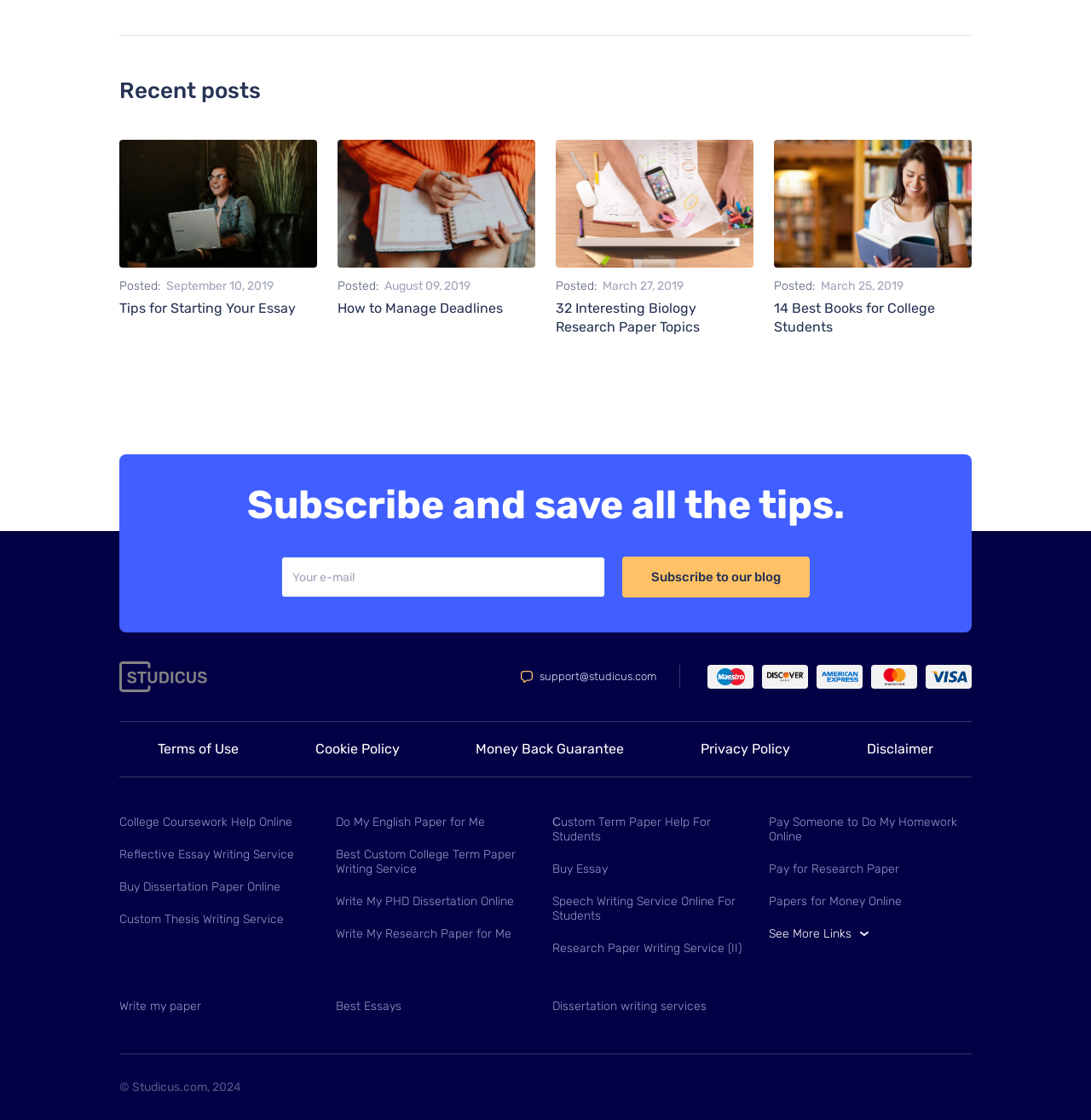Using the provided element description "Reflective Essay Writing Service", determine the bounding box coordinates of the UI element.

[0.109, 0.756, 0.27, 0.769]